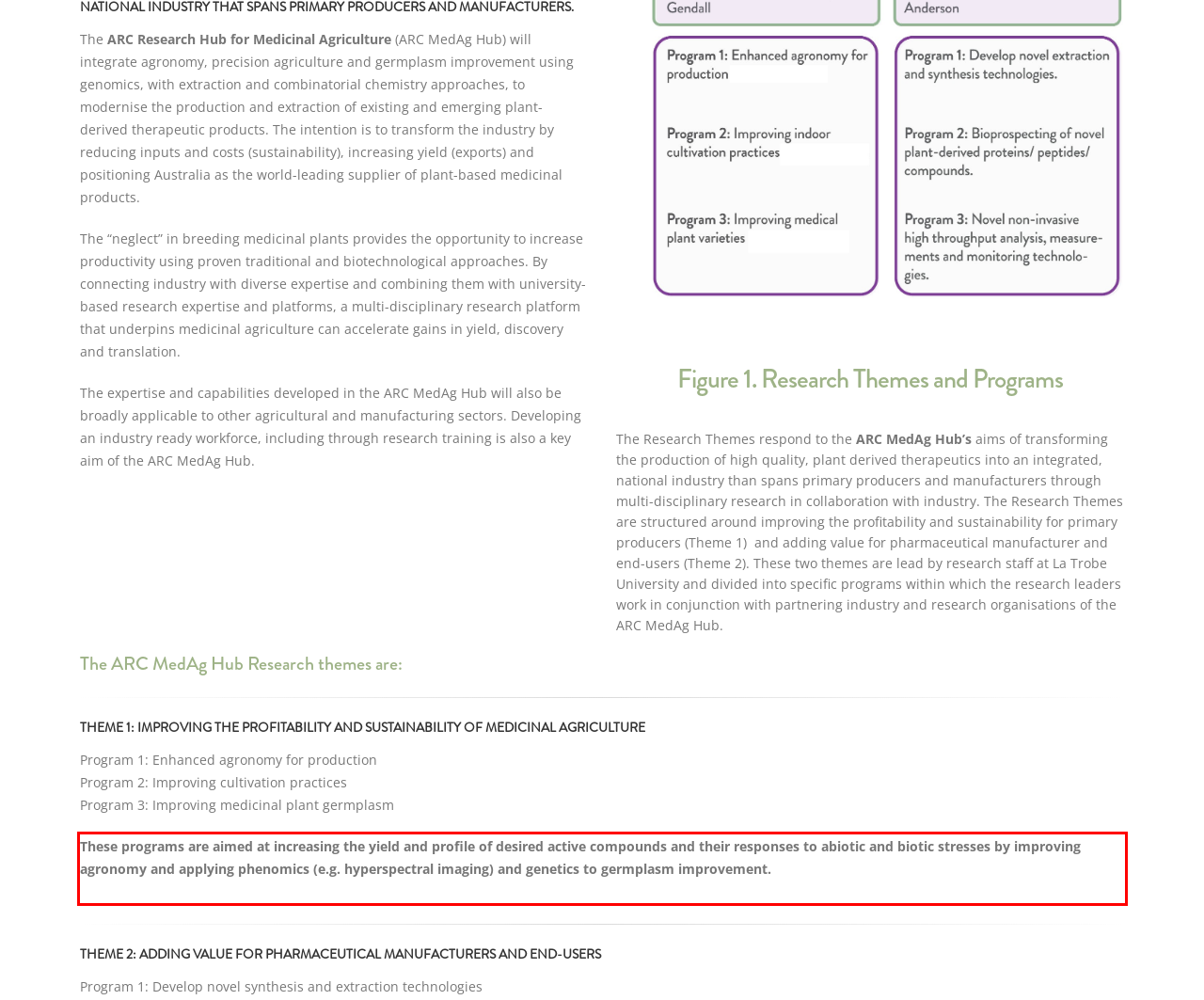You are provided with a screenshot of a webpage that includes a UI element enclosed in a red rectangle. Extract the text content inside this red rectangle.

These programs are aimed at increasing the yield and profile of desired active compounds and their responses to abiotic and biotic stresses by improving agronomy and applying phenomics (e.g. hyperspectral imaging) and genetics to germplasm improvement.